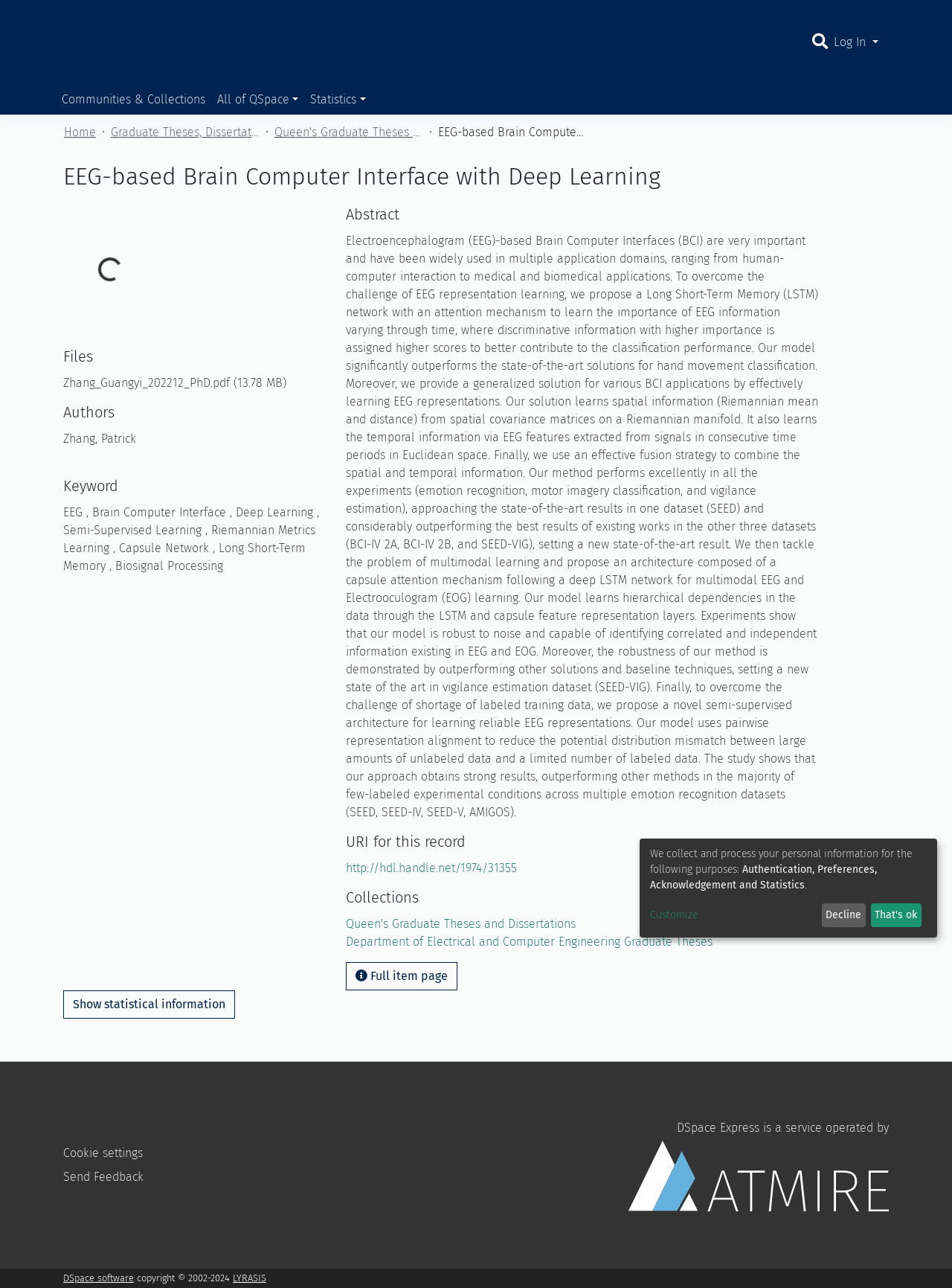What is the URI for this record?
Can you give a detailed and elaborate answer to the question?

I found the URI for this record by looking at the 'URI for this record' section, which is a heading on the webpage. Under this heading, I found a link to the URI, which is 'http://hdl.handle.net/1974/31355'.